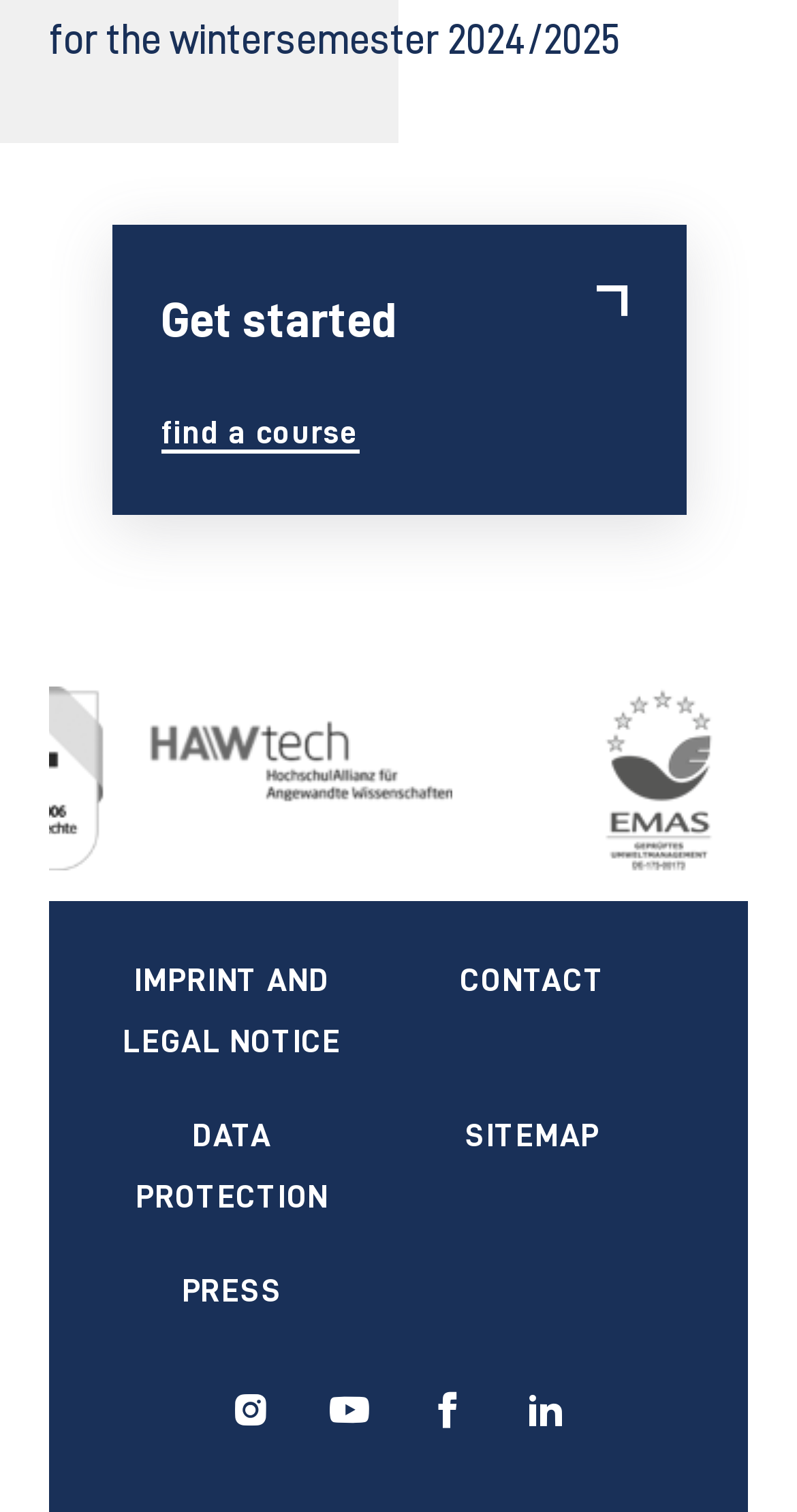Based on what you see in the screenshot, provide a thorough answer to this question: What is the first step to get started?

The webpage has a static text 'Get started' followed by a link 'find a course', which suggests that the first step to get started is to find a course.